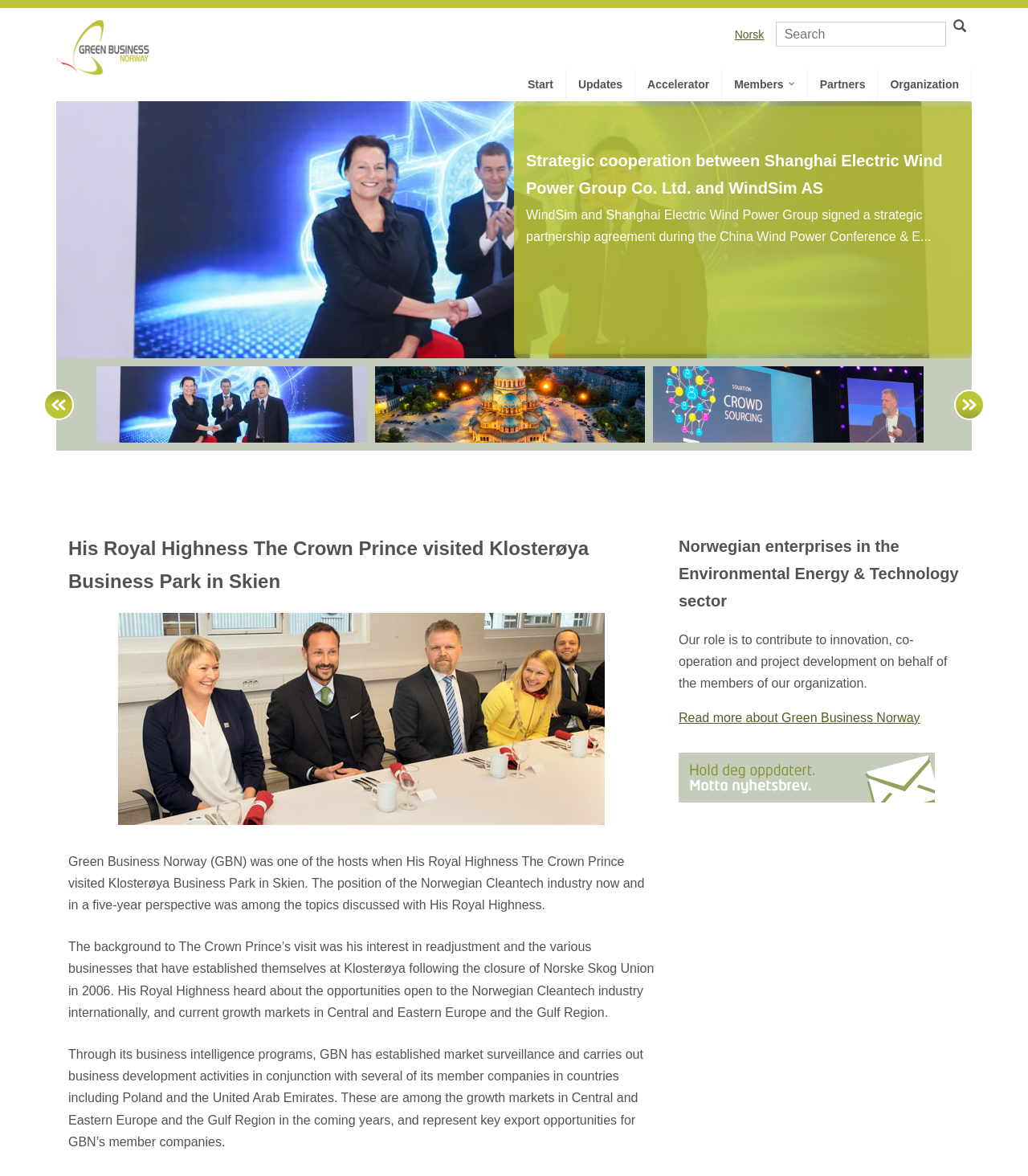Locate the coordinates of the bounding box for the clickable region that fulfills this instruction: "Click on the link to read more about Green Business Norway".

[0.66, 0.591, 0.934, 0.63]